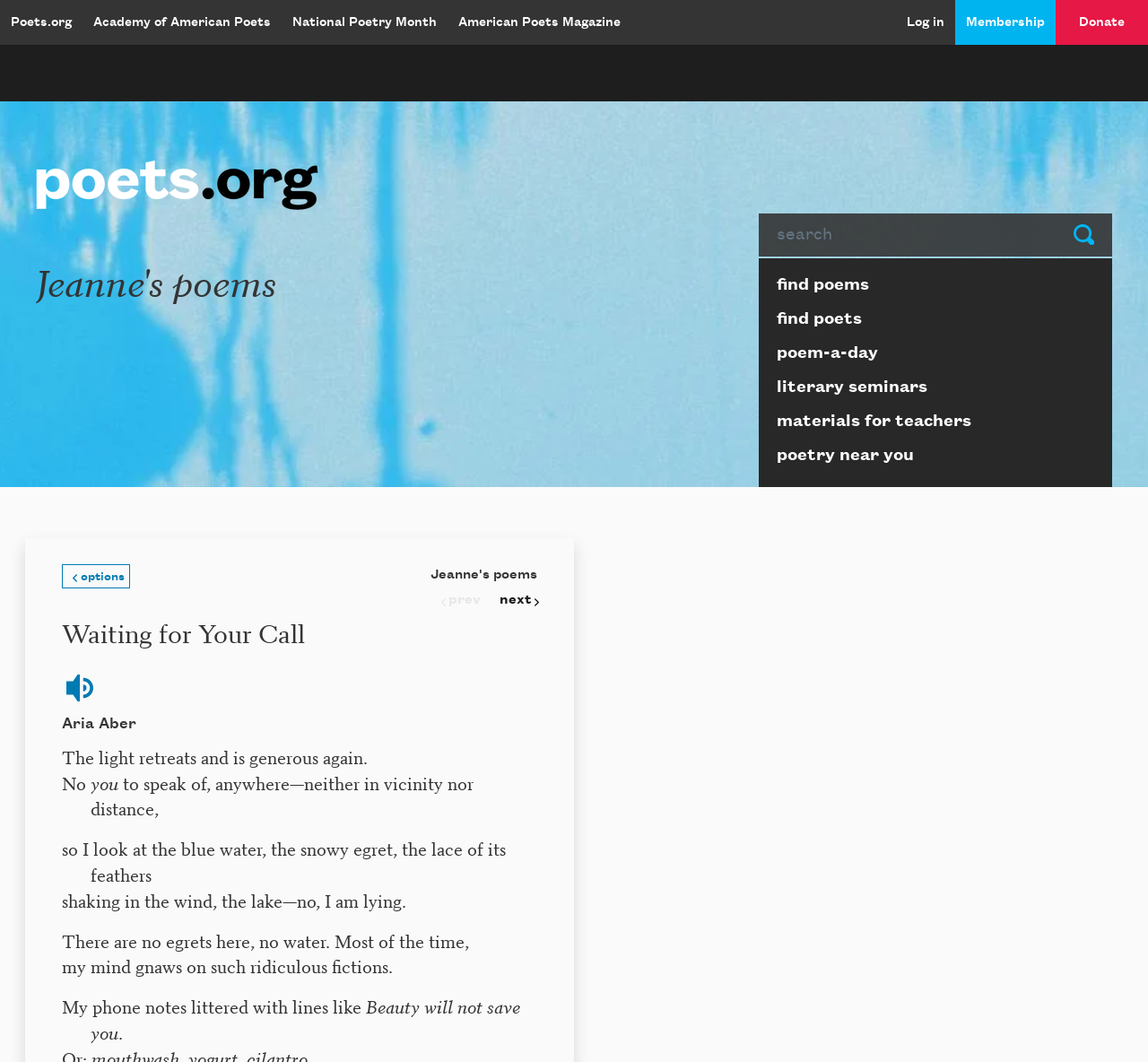Can you provide the bounding box coordinates for the element that should be clicked to implement the instruction: "Search for poems"?

[0.661, 0.201, 0.919, 0.241]